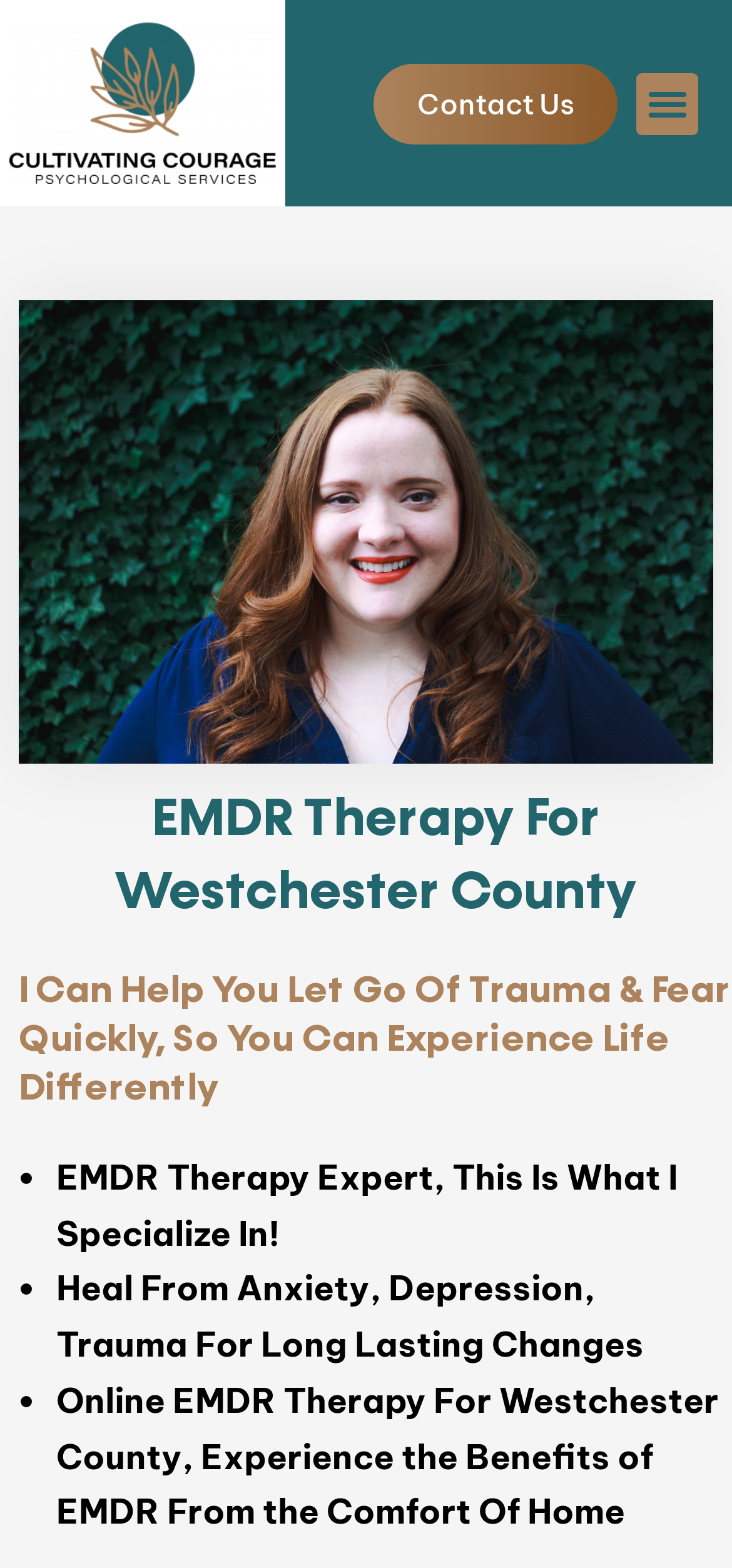Based on what you see in the screenshot, provide a thorough answer to this question: What is the main service offered by the therapist?

The main service offered by the therapist is EMDR Therapy, as indicated by the heading 'EMDR Therapy For Westchester County' and the list of services provided, including 'EMDR Therapy Expert, This Is What I Specialize In!' and 'Online EMDR Therapy For Westchester County, Experience the Benefits of EMDR From the Comfort Of Home'.